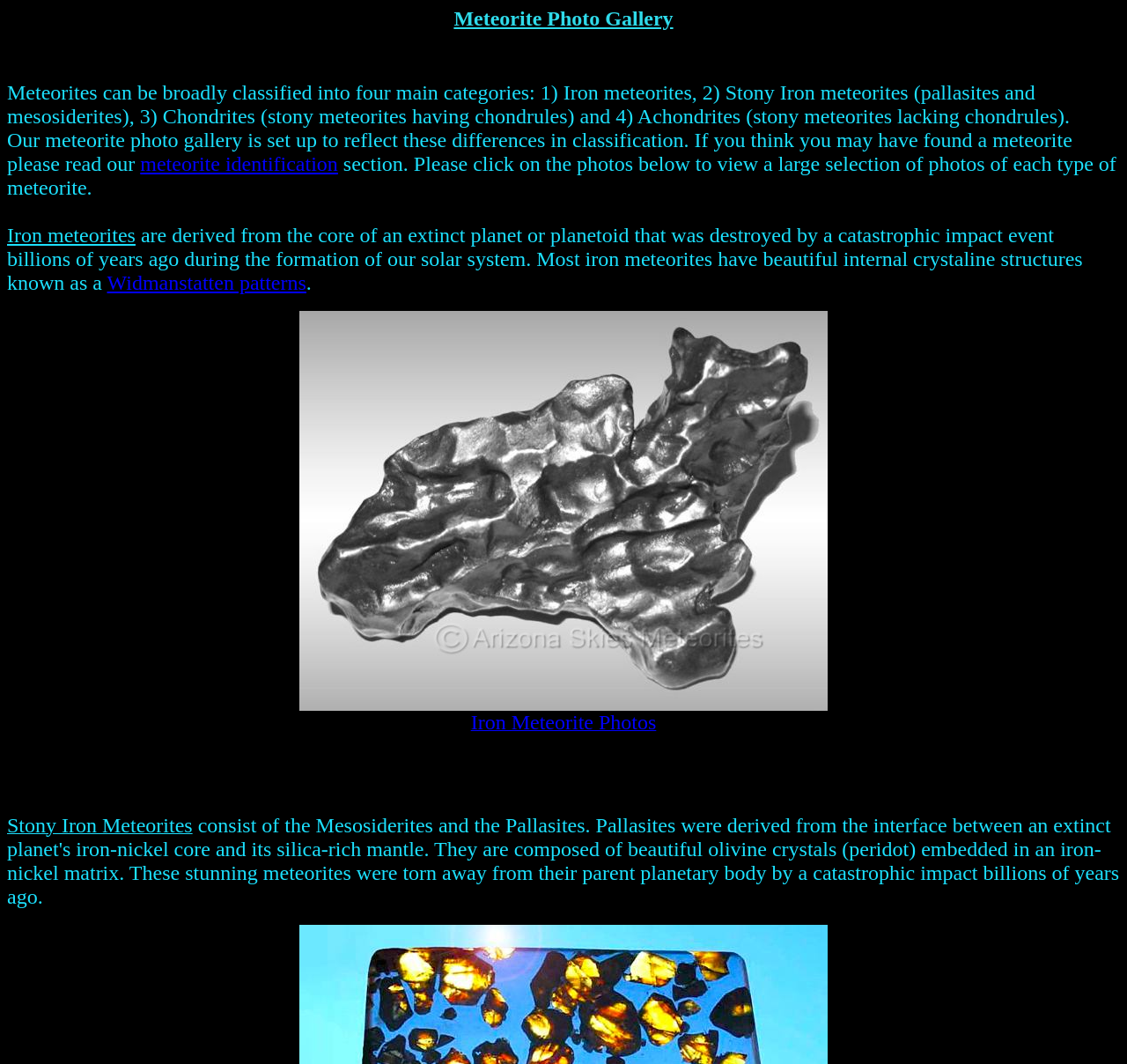Construct a comprehensive caption that outlines the webpage's structure and content.

The webpage is a meteorite photo gallery that showcases various types of meteorites. At the top, there is a heading that reads "Meteorite Photo Gallery". Below the heading, there is a brief introduction to meteorites, explaining that they can be classified into four main categories: Iron meteorites, Stony Iron meteorites, Chondrites, and Achondrites.

Following the introduction, there is a paragraph that explains the purpose of the photo gallery, which is to reflect these differences in classification. The paragraph also provides a link to a "meteorite identification" section for those who think they may have found a meteorite.

Below the introductory text, there are sections dedicated to each type of meteorite. The first section is about Iron meteorites, which are derived from the core of an extinct planet or planetoid. This section includes a link to learn more about "Widmanstatten patterns", a characteristic of iron meteorites. There are also two links, "Iron Meteorite Pictures" and "Iron Meteorite Photos", which likely lead to galleries of images showcasing iron meteorites. One of these links has an associated image, which is likely a thumbnail or preview of the images in the gallery.

Further down the page, there is a section about Stony Iron Meteorites, which is likely to have a similar structure to the Iron meteorites section, with links to galleries of images and possibly associated images.